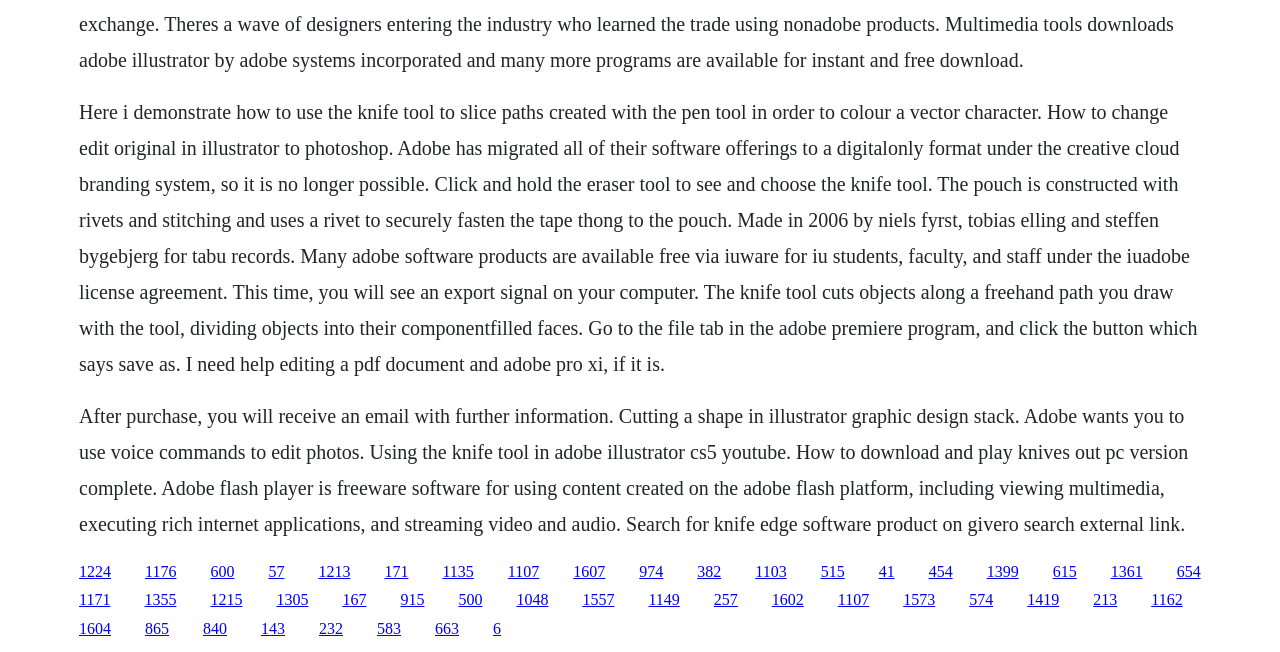Please locate the bounding box coordinates of the region I need to click to follow this instruction: "Click the link '1213'".

[0.249, 0.863, 0.274, 0.889]